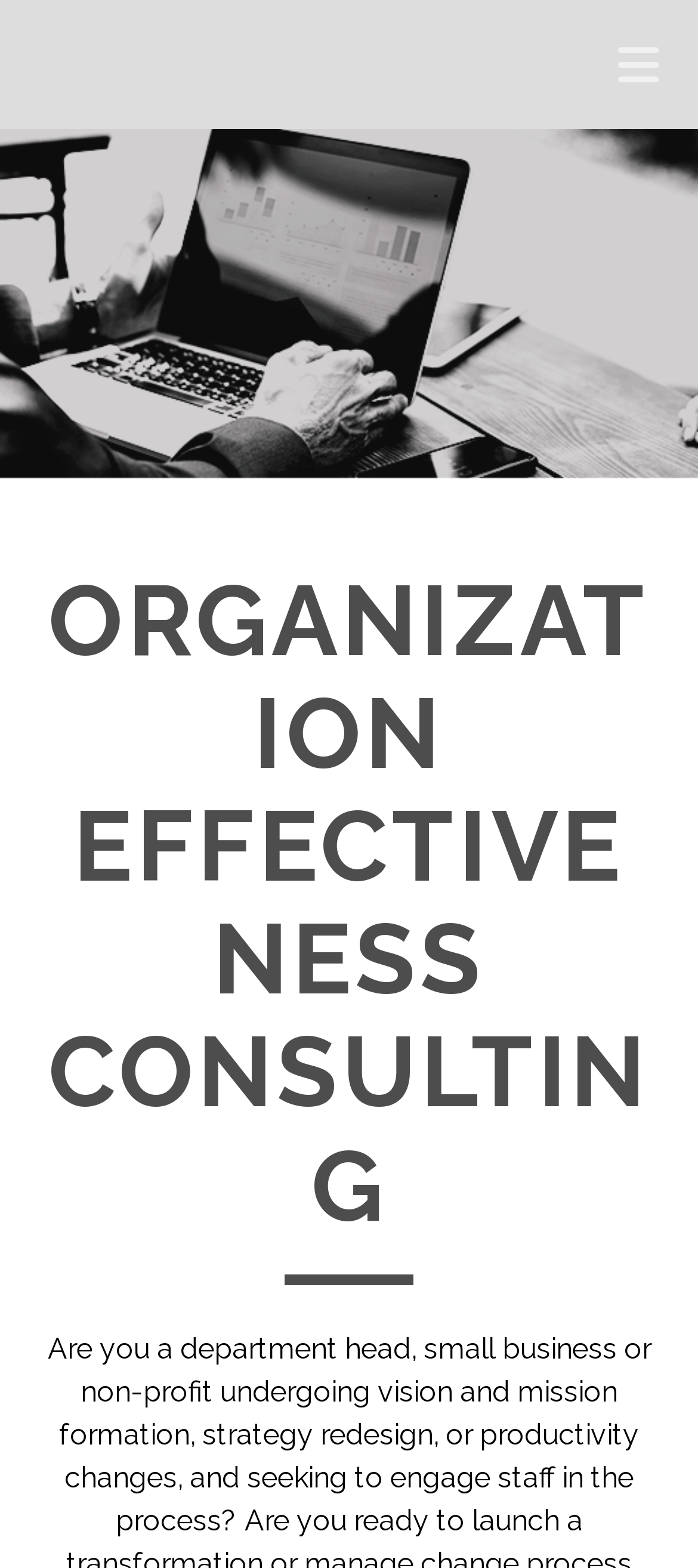Find and generate the main title of the webpage.

ORGANIZATION EFFECTIVENESS CONSULTING